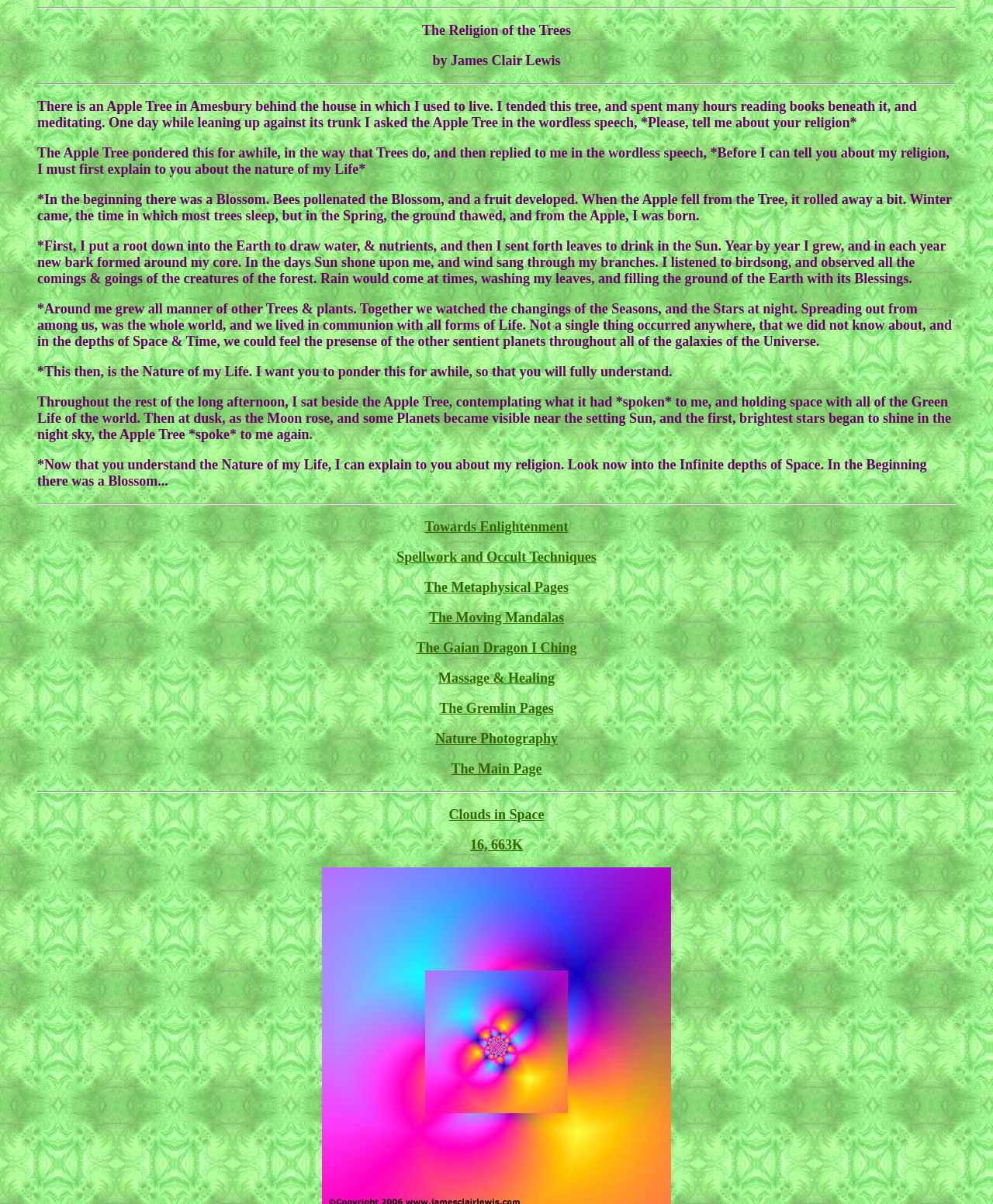Highlight the bounding box coordinates of the element that should be clicked to carry out the following instruction: "Visit 'The Metaphysical Pages'". The coordinates must be given as four float numbers ranging from 0 to 1, i.e., [left, top, right, bottom].

[0.427, 0.481, 0.573, 0.494]